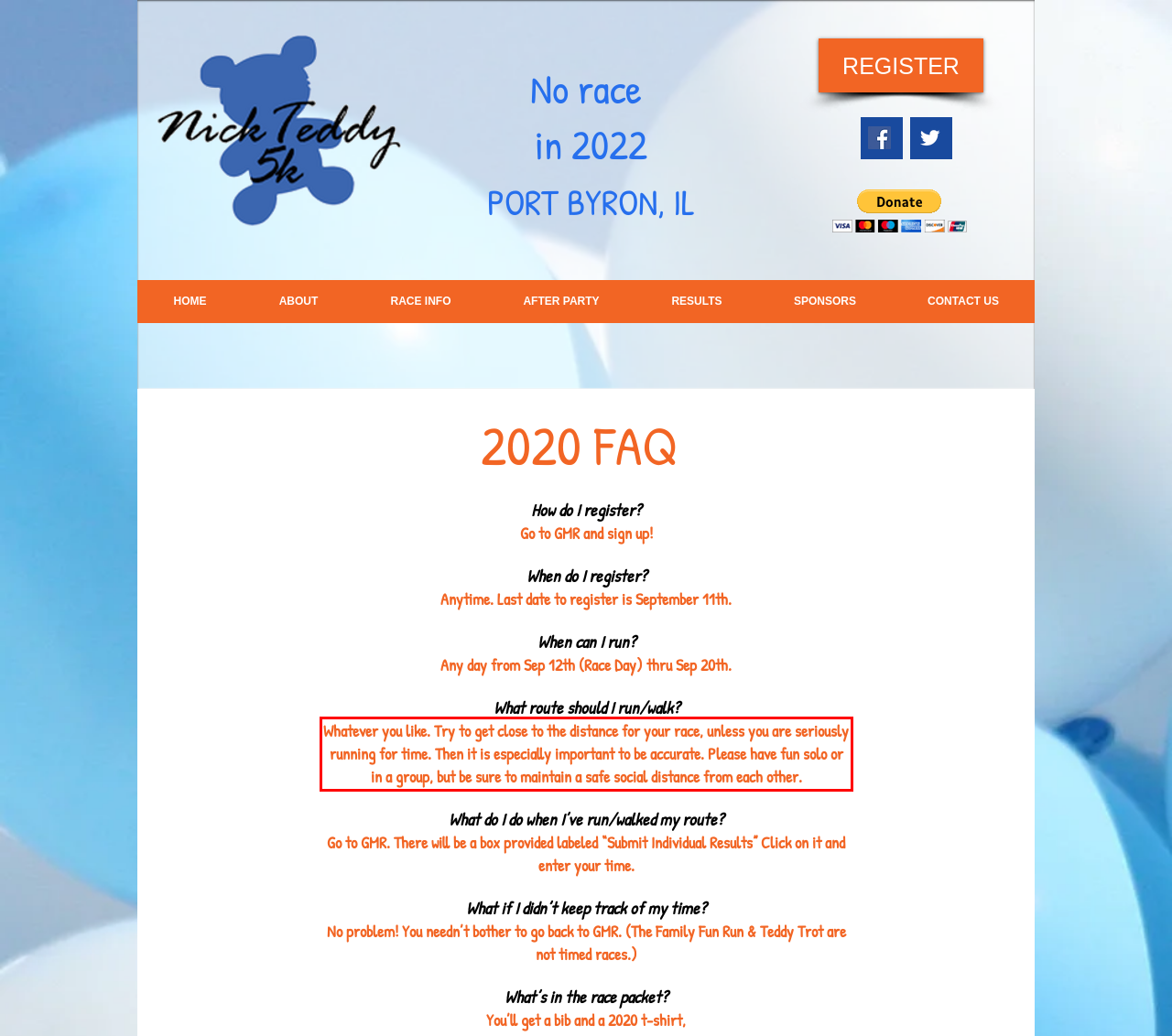Examine the webpage screenshot and use OCR to recognize and output the text within the red bounding box.

Whatever you like. Try to get close to the distance for your race, unless you are seriously running for time. Then it is especially important to be accurate. Please have fun solo or in a group, but be sure to maintain a safe social distance from each other.